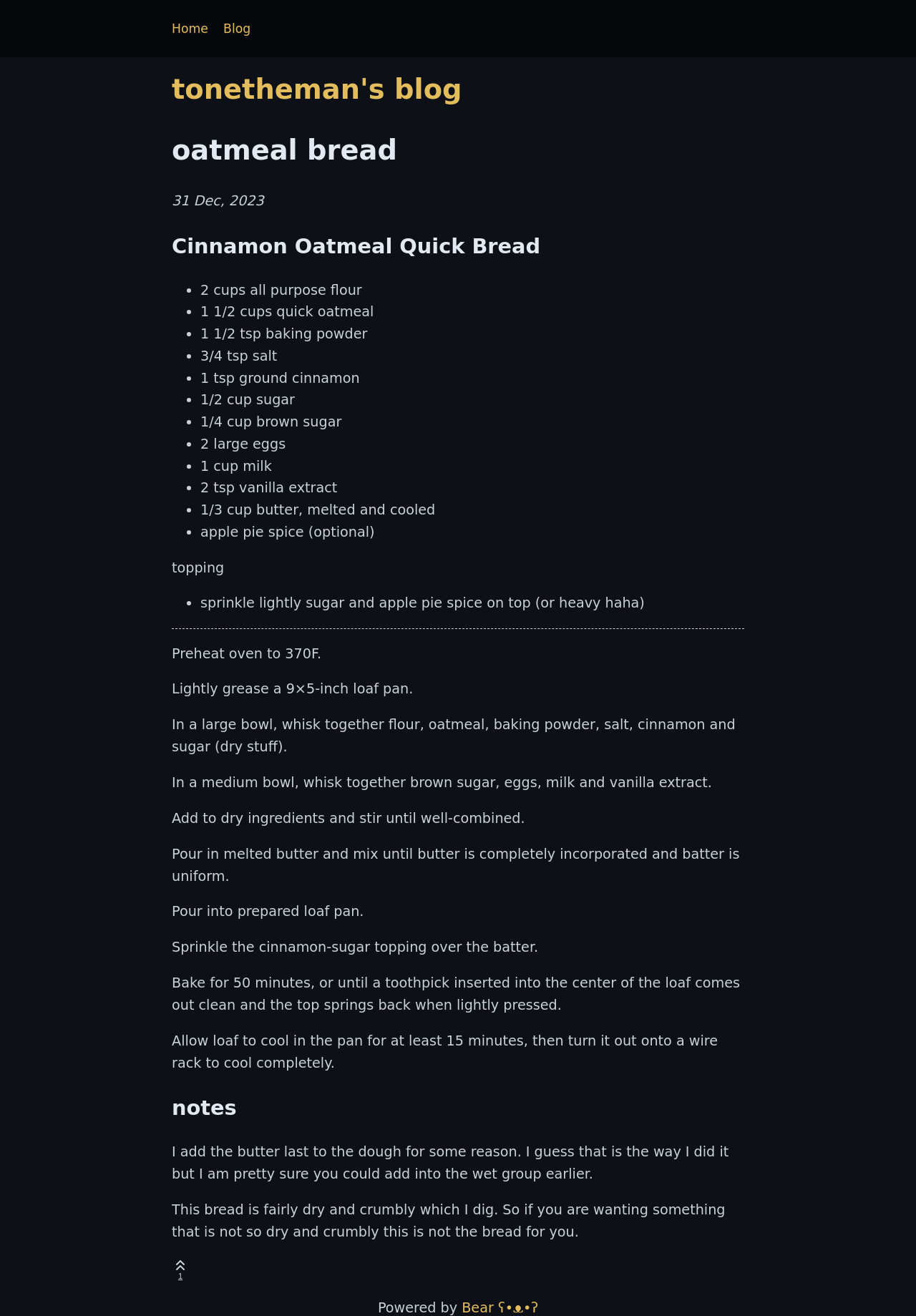What is the purpose of the apple pie spice?
Refer to the screenshot and answer in one word or phrase.

optional topping